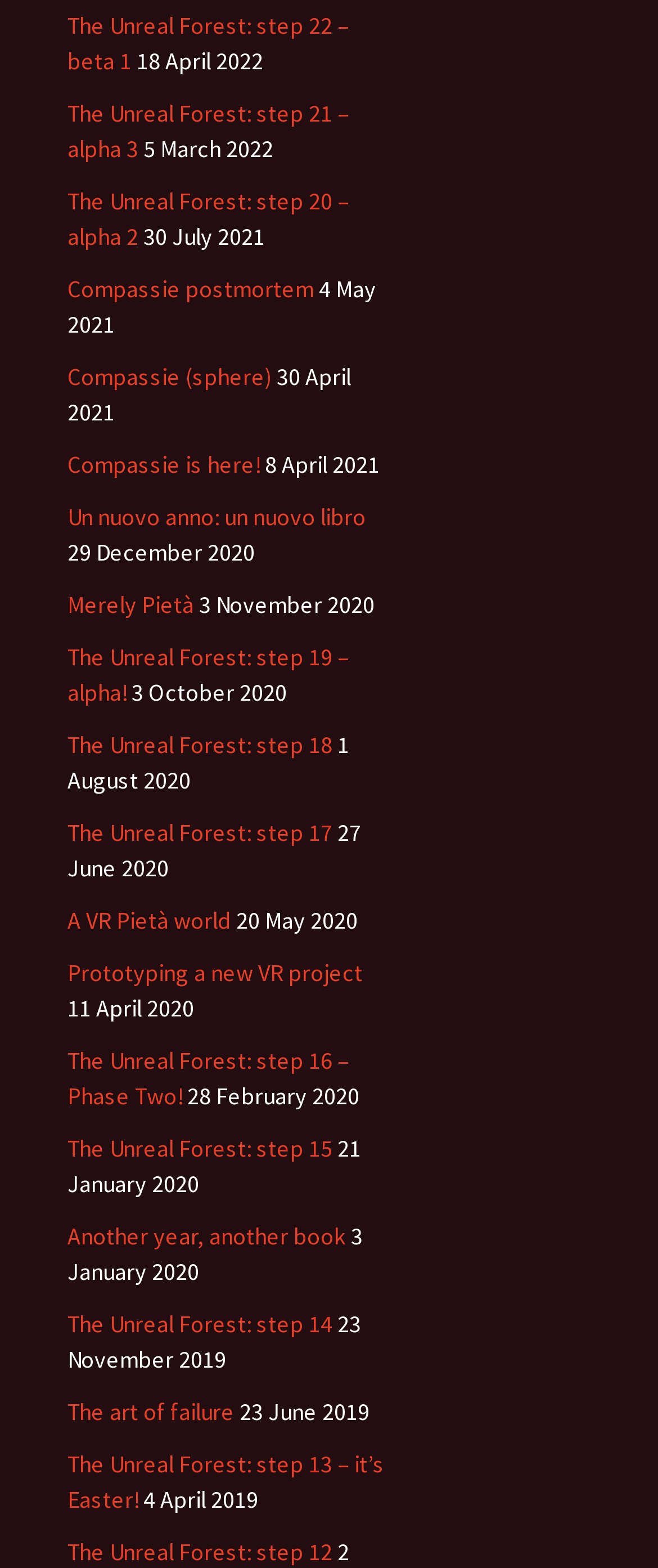How many articles are there from 2020?
Look at the image and respond with a single word or a short phrase.

9